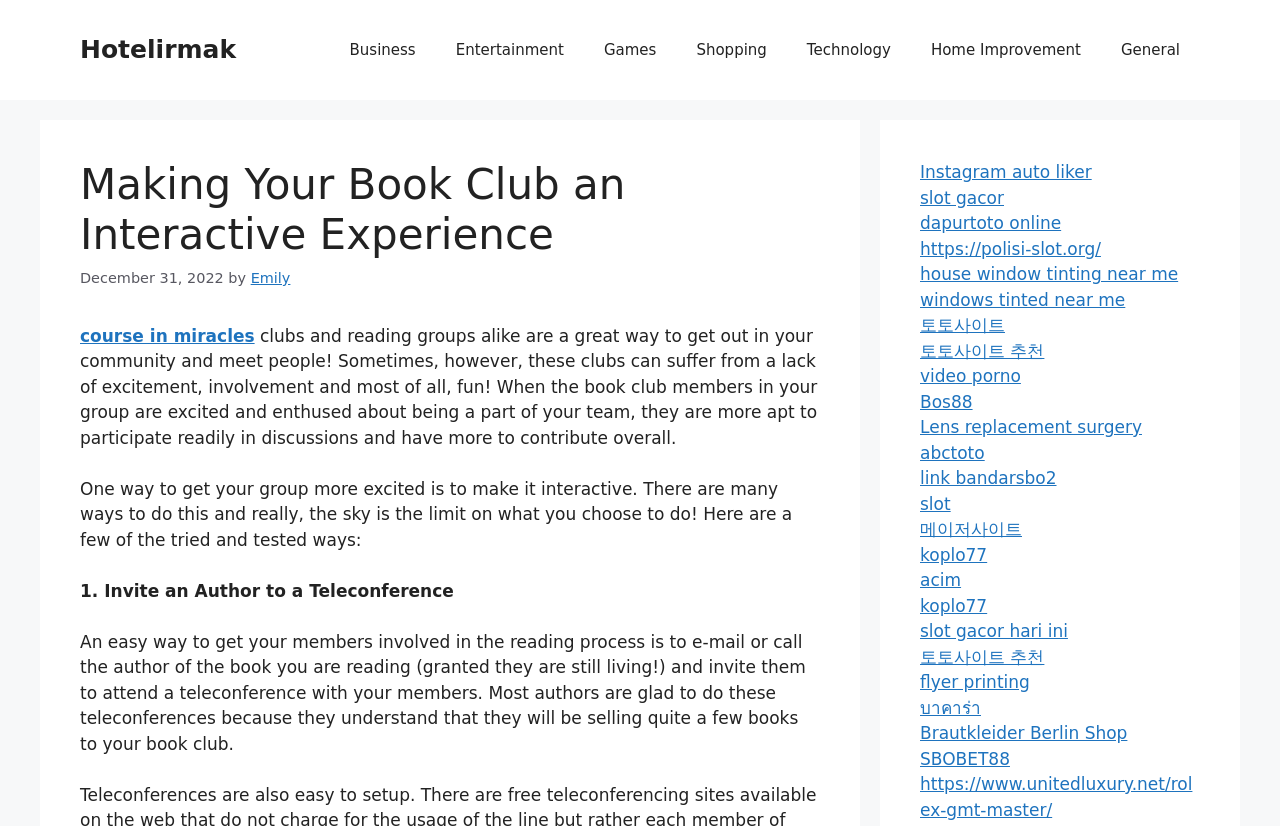Kindly provide the bounding box coordinates of the section you need to click on to fulfill the given instruction: "Explore the link to Hotelirmak".

[0.062, 0.042, 0.184, 0.077]